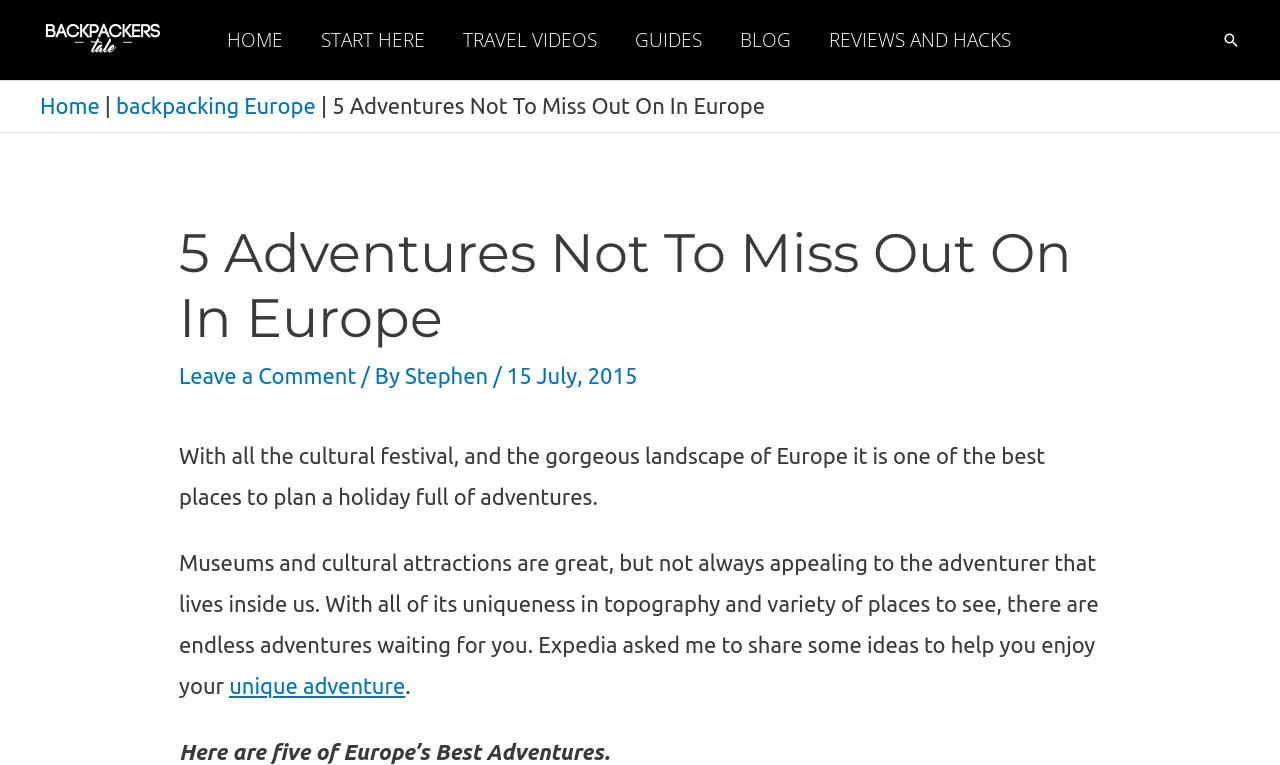Who wrote the article?
From the screenshot, supply a one-word or short-phrase answer.

Stephen